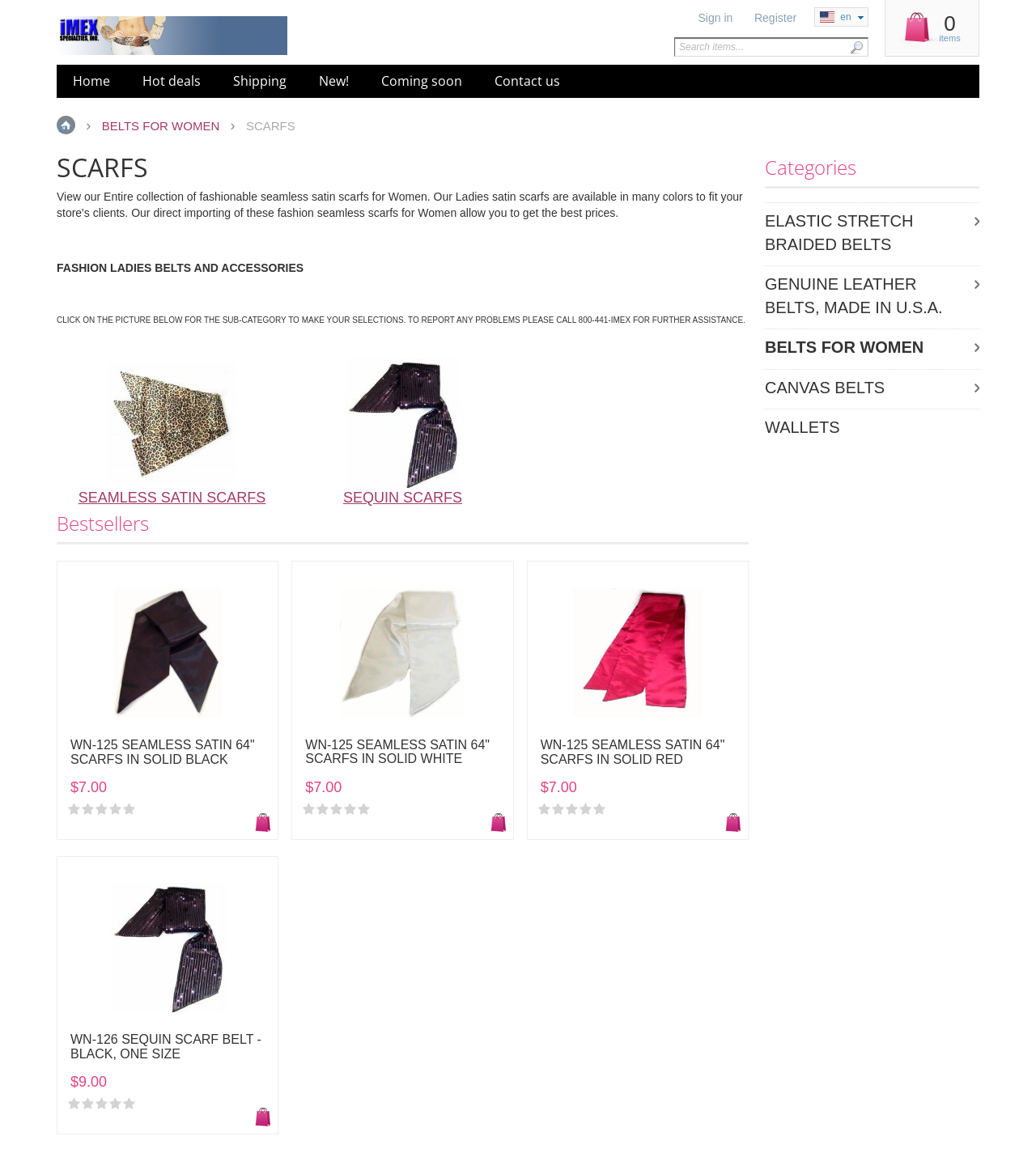Determine the bounding box coordinates (top-left x, top-left y, bottom-right x, bottom-right y) of the UI element described in the following text: Add to cart

[0.243, 0.961, 0.274, 0.979]